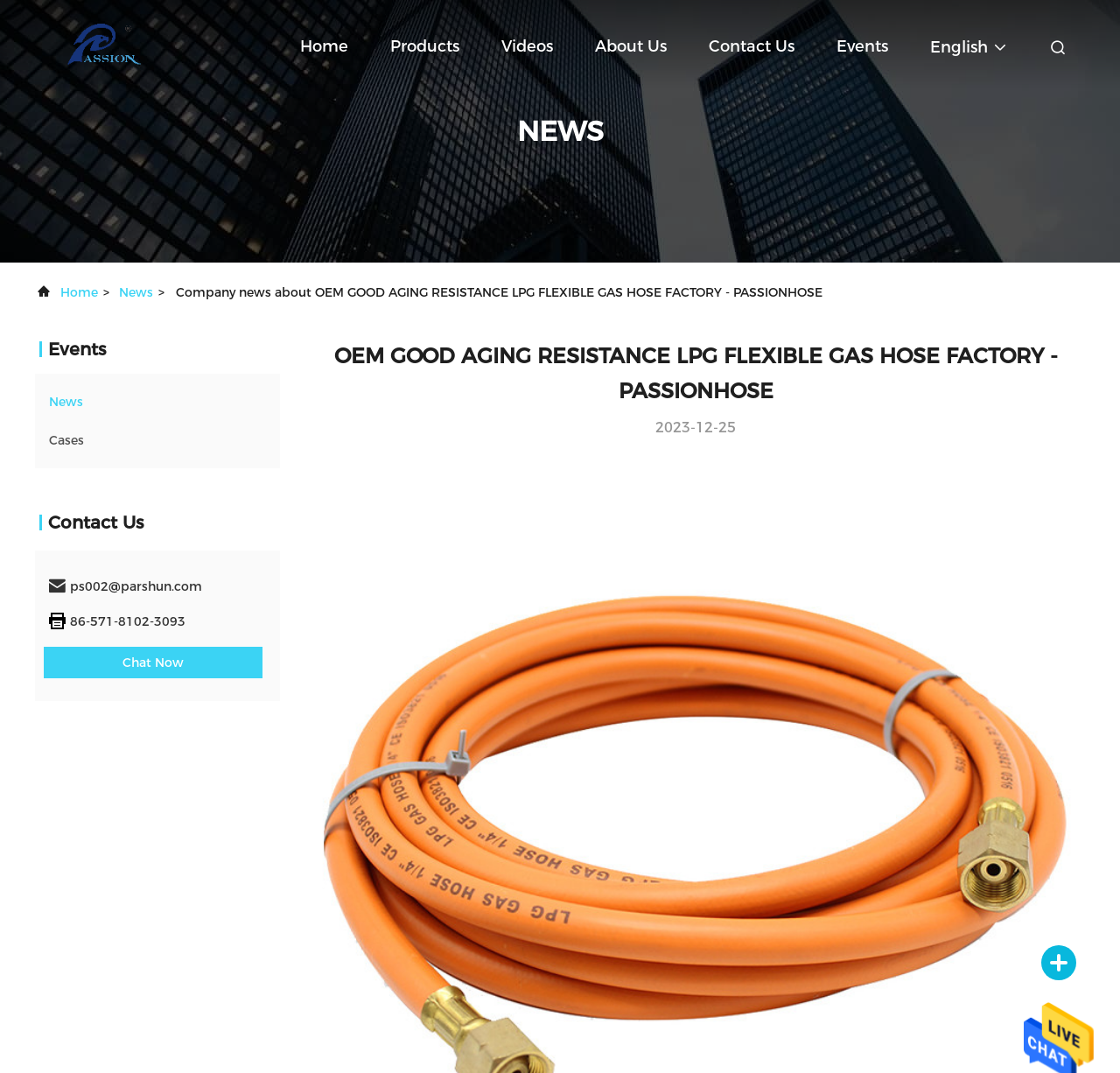What is the company name?
Please elaborate on the answer to the question with detailed information.

The company name can be found in the top-left corner of the webpage, where it is written as 'Hangzhou Paishun Rubber & Plastic Co., Ltd'.